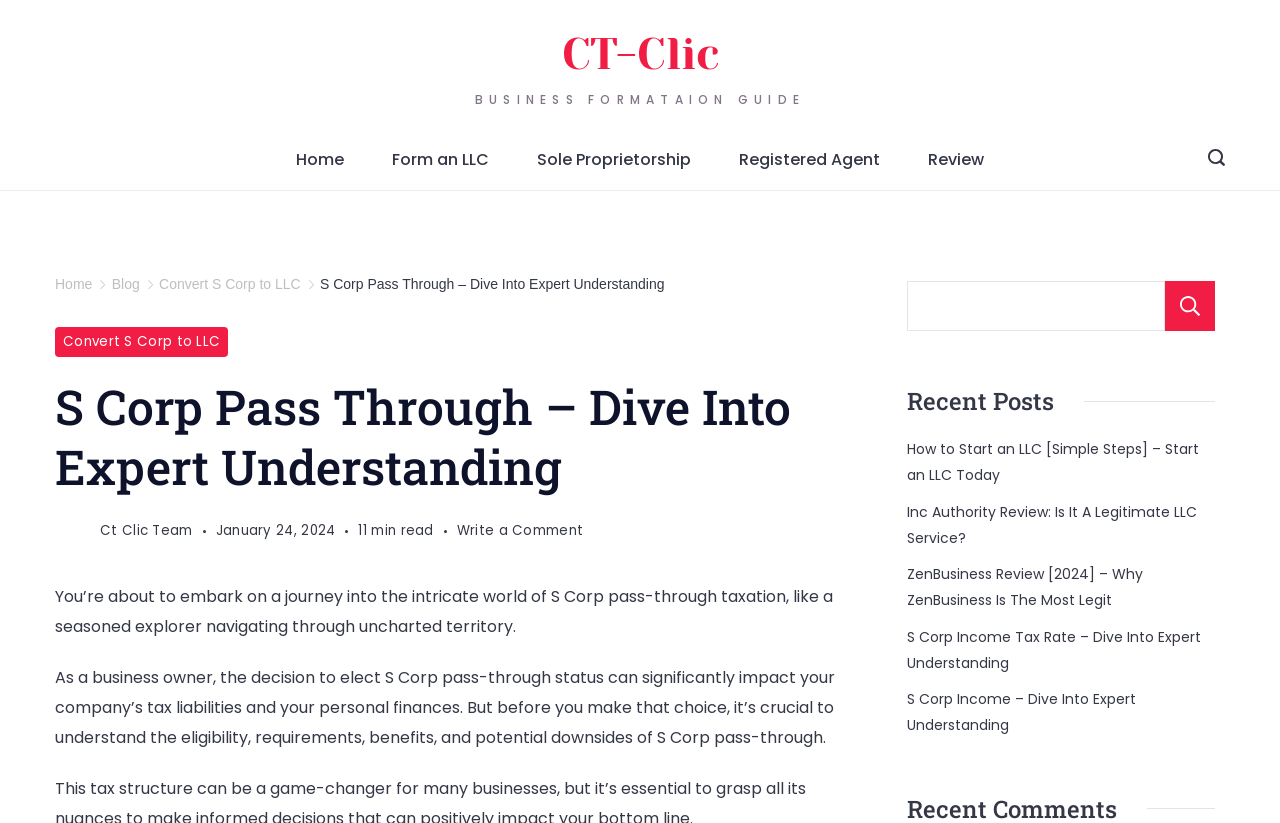Please find the bounding box coordinates of the clickable region needed to complete the following instruction: "Click on the 'Form an LLC' link". The bounding box coordinates must consist of four float numbers between 0 and 1, i.e., [left, top, right, bottom].

[0.288, 0.158, 0.401, 0.23]